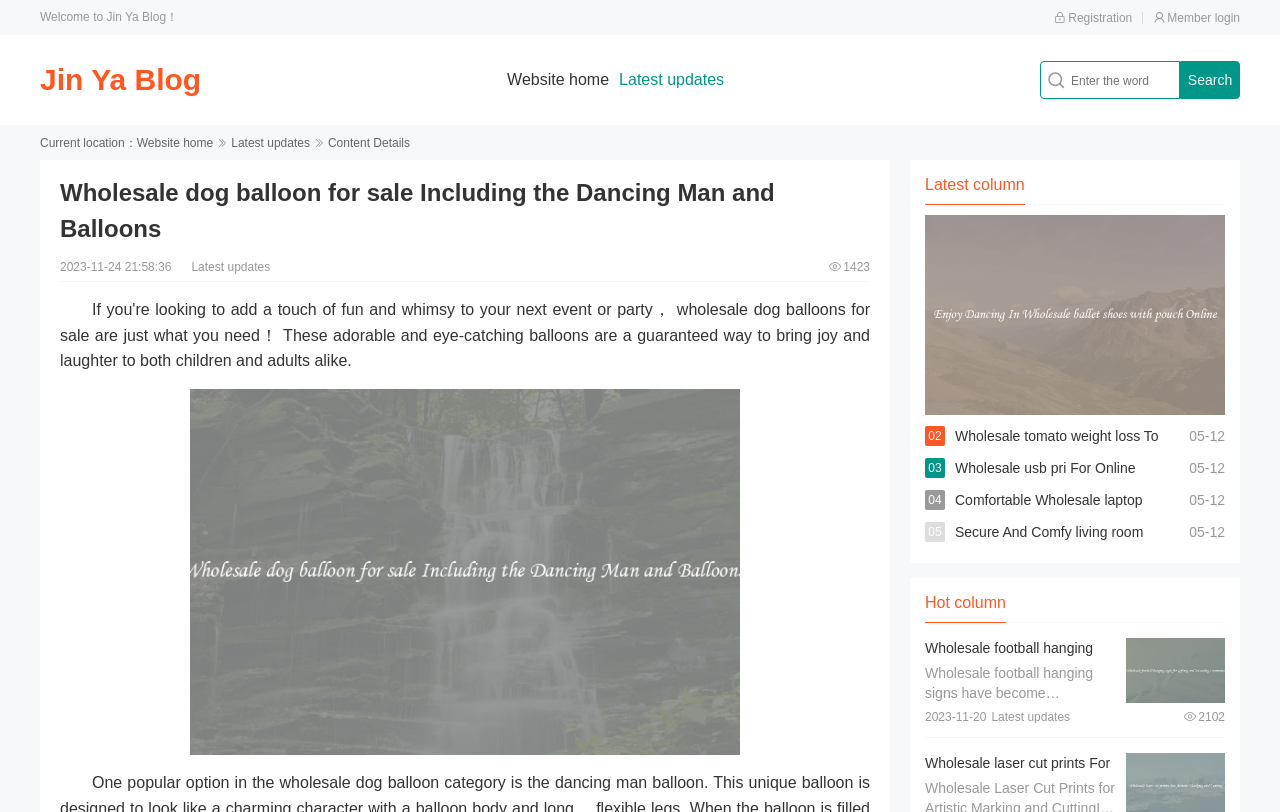What is the current location?
Using the image, respond with a single word or phrase.

Website home